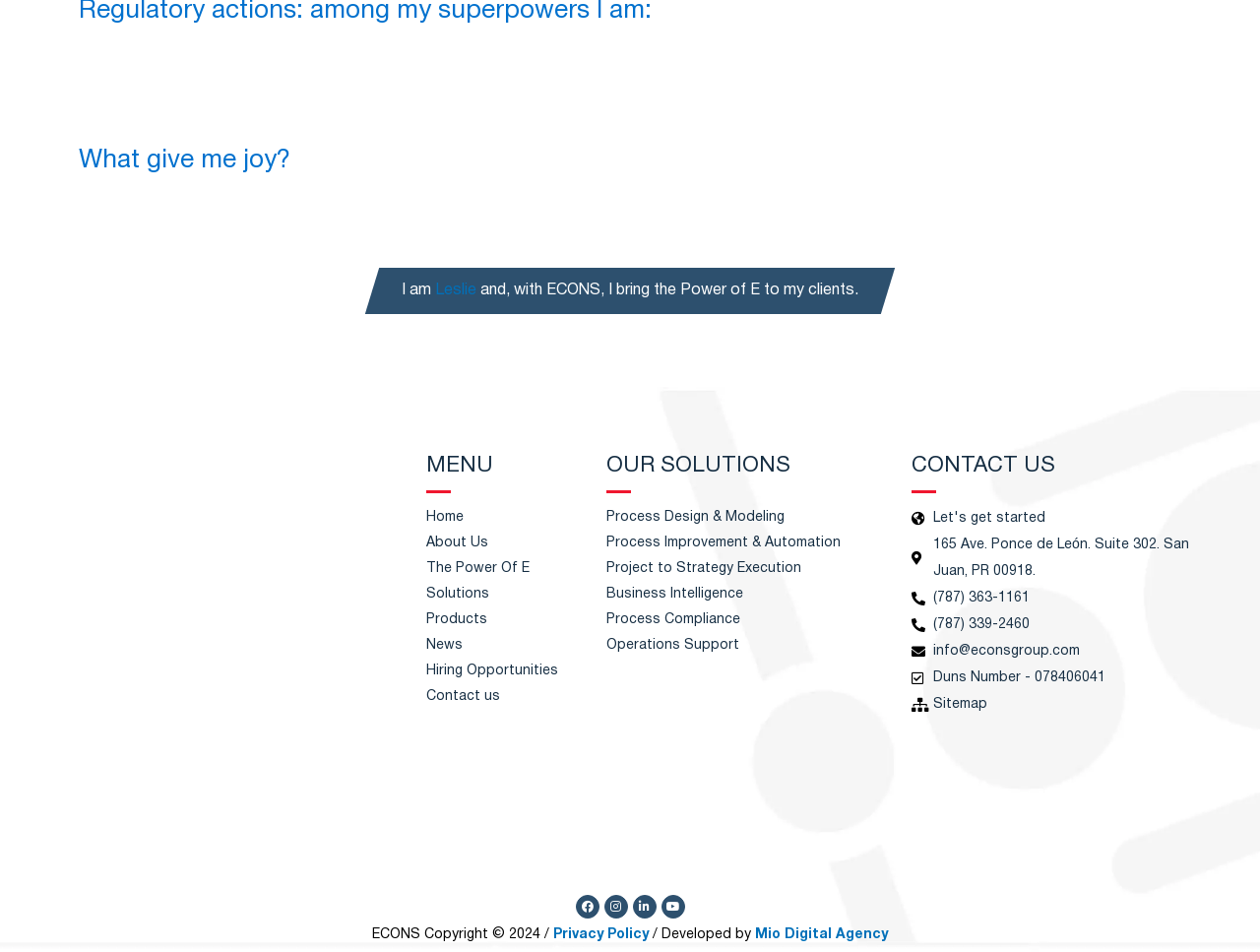Locate the bounding box coordinates of the clickable element to fulfill the following instruction: "View 'More Gift Ideas'". Provide the coordinates as four float numbers between 0 and 1 in the format [left, top, right, bottom].

None